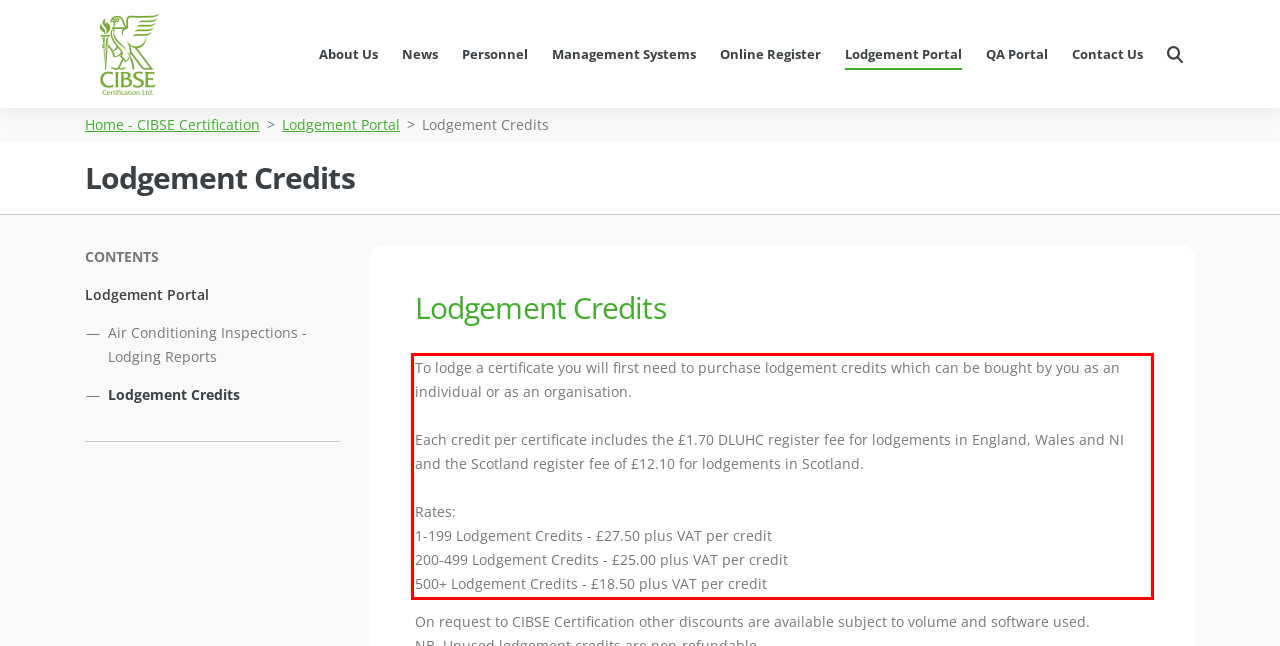Analyze the screenshot of a webpage where a red rectangle is bounding a UI element. Extract and generate the text content within this red bounding box.

To lodge a certificate you will first need to purchase lodgement credits which can be bought by you as an individual or as an organisation. Each credit per certificate includes the £1.70 DLUHC register fee for lodgements in England, Wales and NI and the Scotland register fee of £12.10 for lodgements in Scotland. Rates: 1-199 Lodgement Credits - £27.50 plus VAT per credit 200-499 Lodgement Credits - £25.00 plus VAT per credit 500+ Lodgement Credits - £18.50 plus VAT per credit